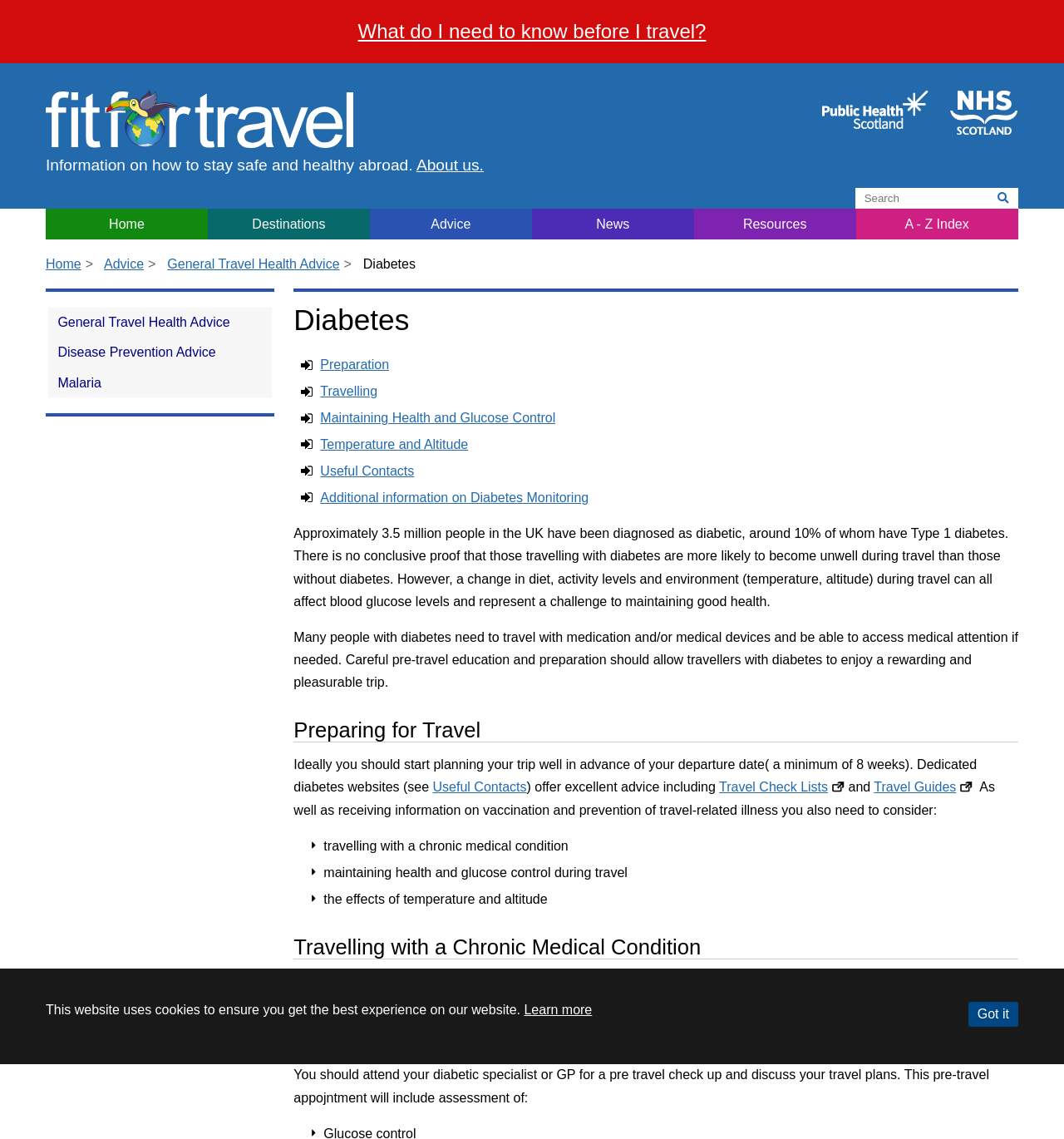Give an in-depth explanation of the webpage layout and content.

This webpage provides travel health advice specifically for individuals with diabetes. At the top of the page, there is a notification about the website using cookies, accompanied by a "Learn more" link and a "Close" button. Below this, there is a Public Health Scotland logo and a Fit for Travel logo, which is also a link.

The main content of the page is divided into sections. The first section has a heading "Diabetes" and provides general information about diabetes, including the number of people affected in the UK and the importance of careful preparation for travel. This section also mentions the potential challenges of traveling with diabetes, such as managing blood glucose levels and accessing medical attention if needed.

The next section is titled "Preparing for Travel" and advises travelers to start planning their trip at least 8 weeks in advance. It provides links to useful resources, including dedicated diabetes websites, travel checklists, and travel guides. This section also highlights the importance of considering factors such as traveling with a chronic medical condition, maintaining health and glucose control during travel, and the effects of temperature and altitude.

The following sections are titled "Travelling with a Chronic Medical Condition", "Pretravel Medical Check-up", and provide more specific advice and information on preparing for travel with diabetes. There are also links to related topics, such as general travel health advice, disease prevention advice, and malaria prevention.

Throughout the page, there are several links to other relevant pages and resources, including a site search function at the top right corner. The overall layout is organized and easy to navigate, with clear headings and concise text.